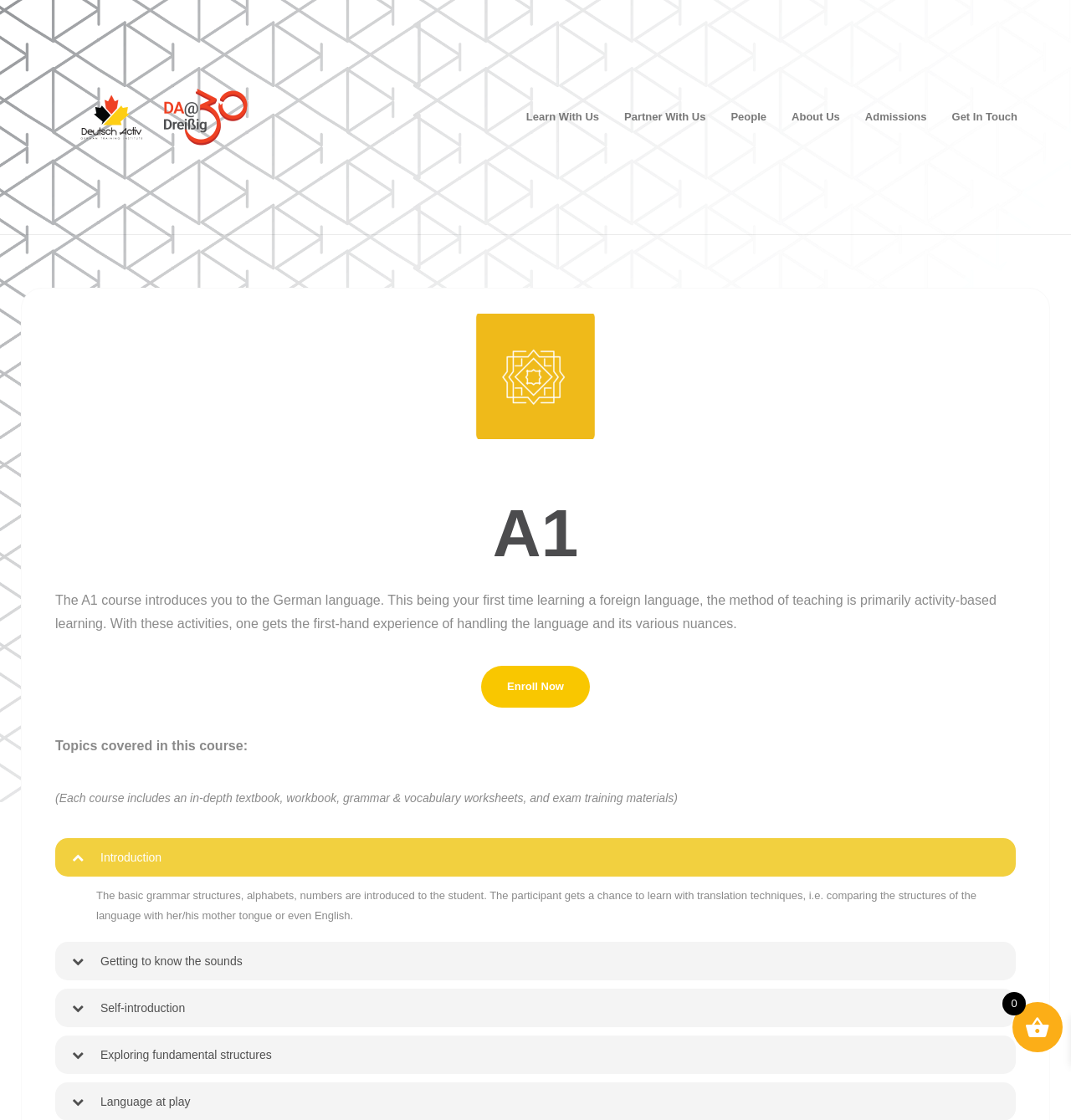Highlight the bounding box of the UI element that corresponds to this description: "About Us".

[0.739, 0.067, 0.784, 0.142]